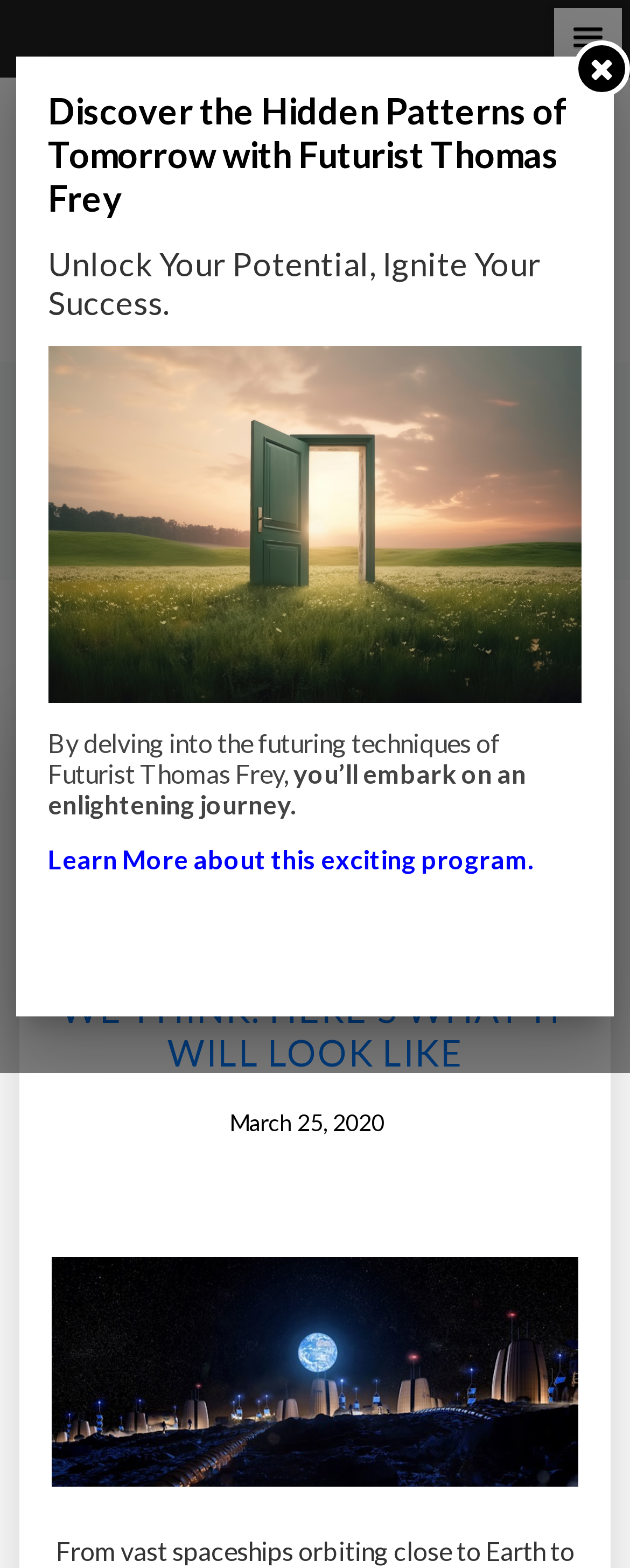Locate the bounding box coordinates for the element described below: "March 25, 2020". The coordinates must be four float values between 0 and 1, formatted as [left, top, right, bottom].

[0.364, 0.703, 0.61, 0.729]